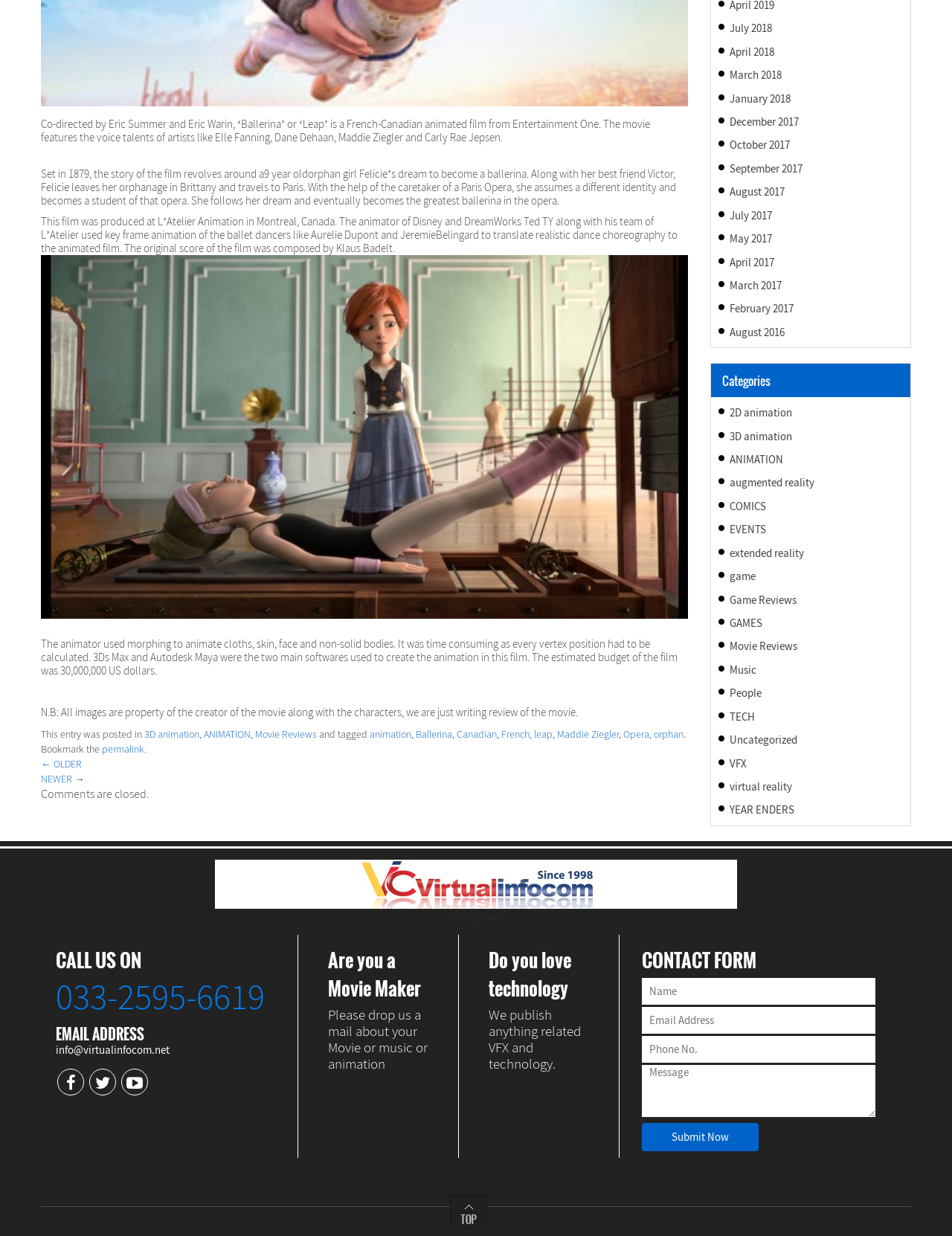Locate the bounding box coordinates of the element you need to click to accomplish the task described by this instruction: "Click the permalink".

[0.107, 0.601, 0.152, 0.612]